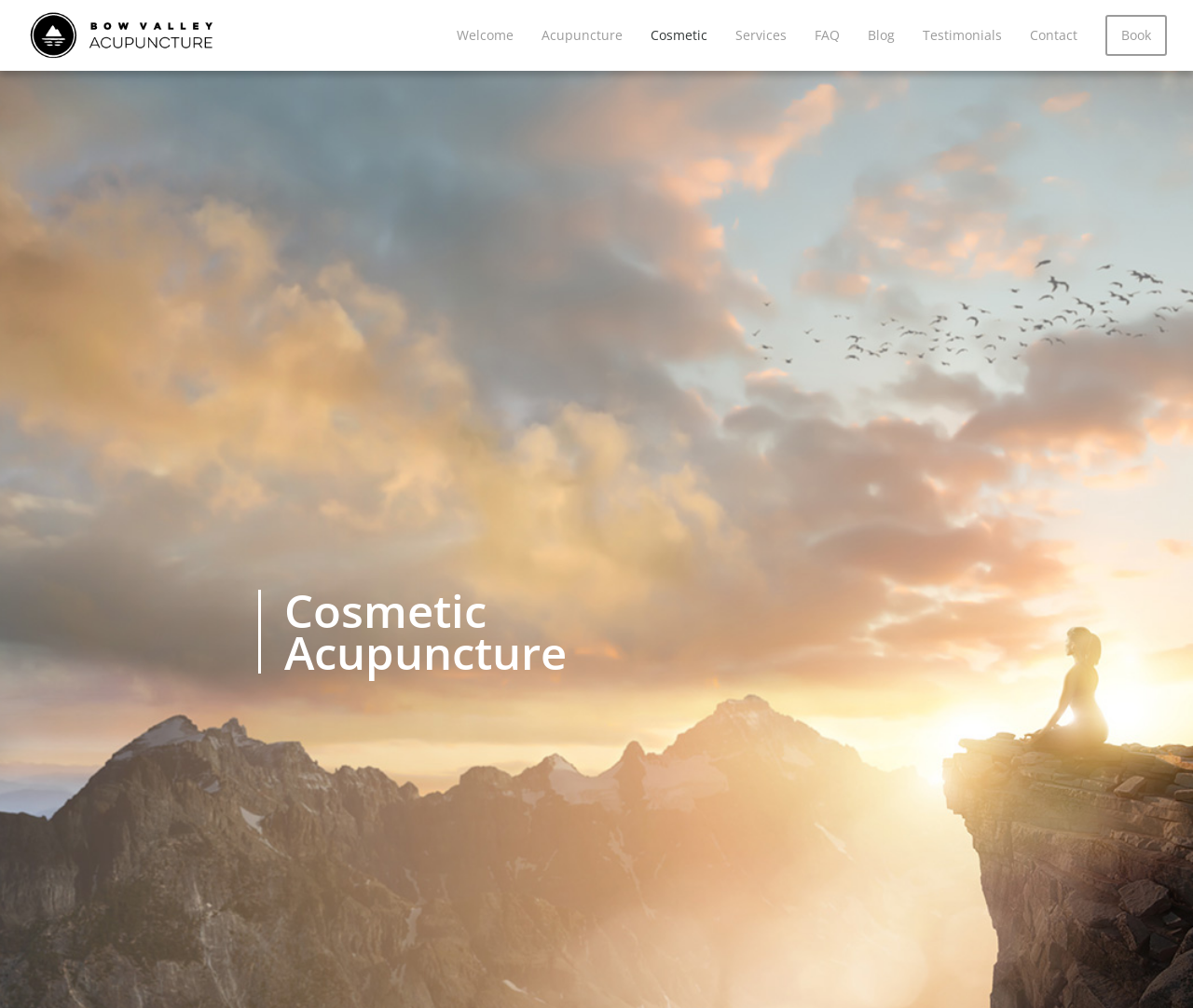Bounding box coordinates are given in the format (top-left x, top-left y, bottom-right x, bottom-right y). All values should be floating point numbers between 0 and 1. Provide the bounding box coordinate for the UI element described as: Book

[0.927, 0.015, 0.978, 0.055]